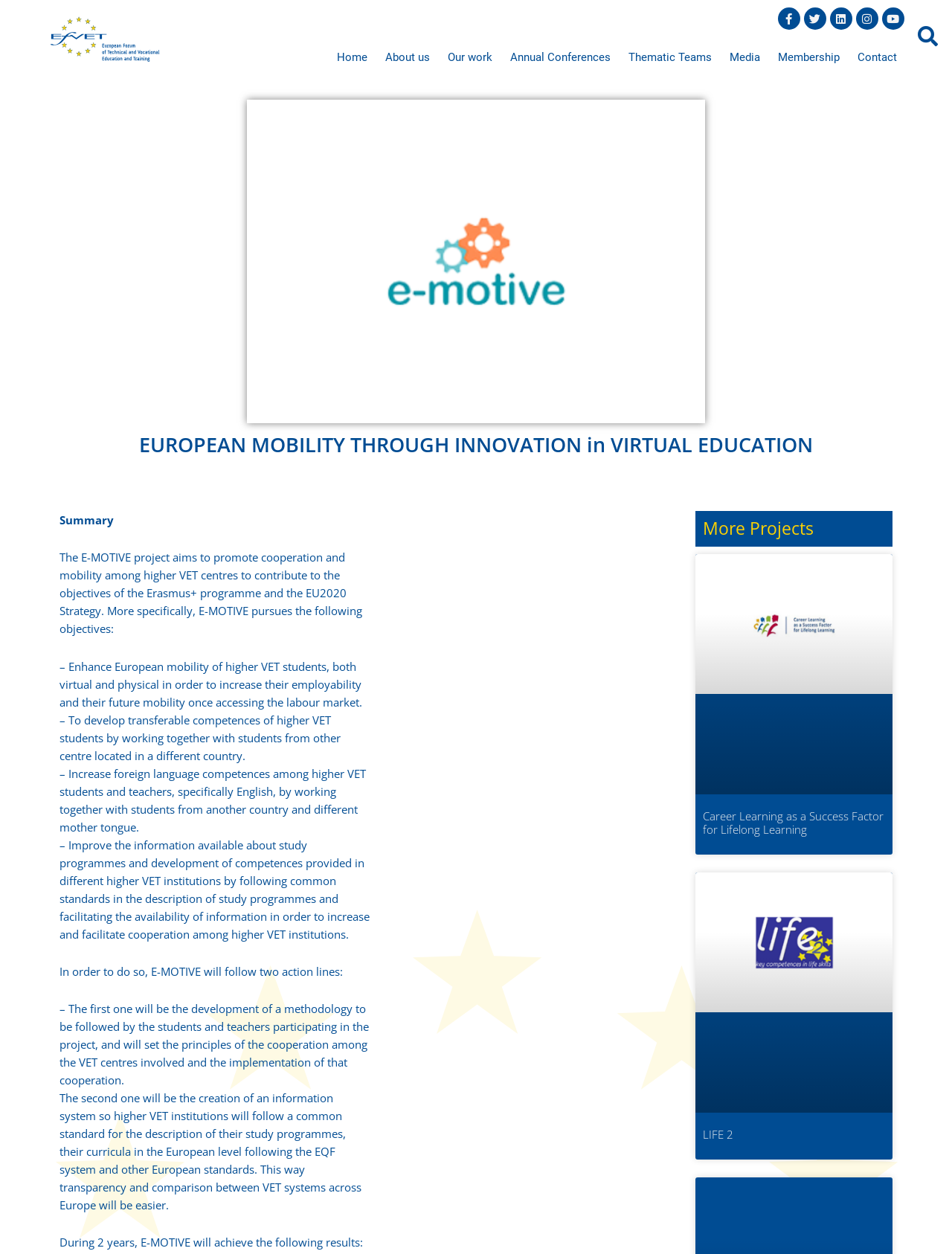Locate the bounding box coordinates of the clickable region necessary to complete the following instruction: "Check the Media page". Provide the coordinates in the format of four float numbers between 0 and 1, i.e., [left, top, right, bottom].

[0.762, 0.033, 0.802, 0.059]